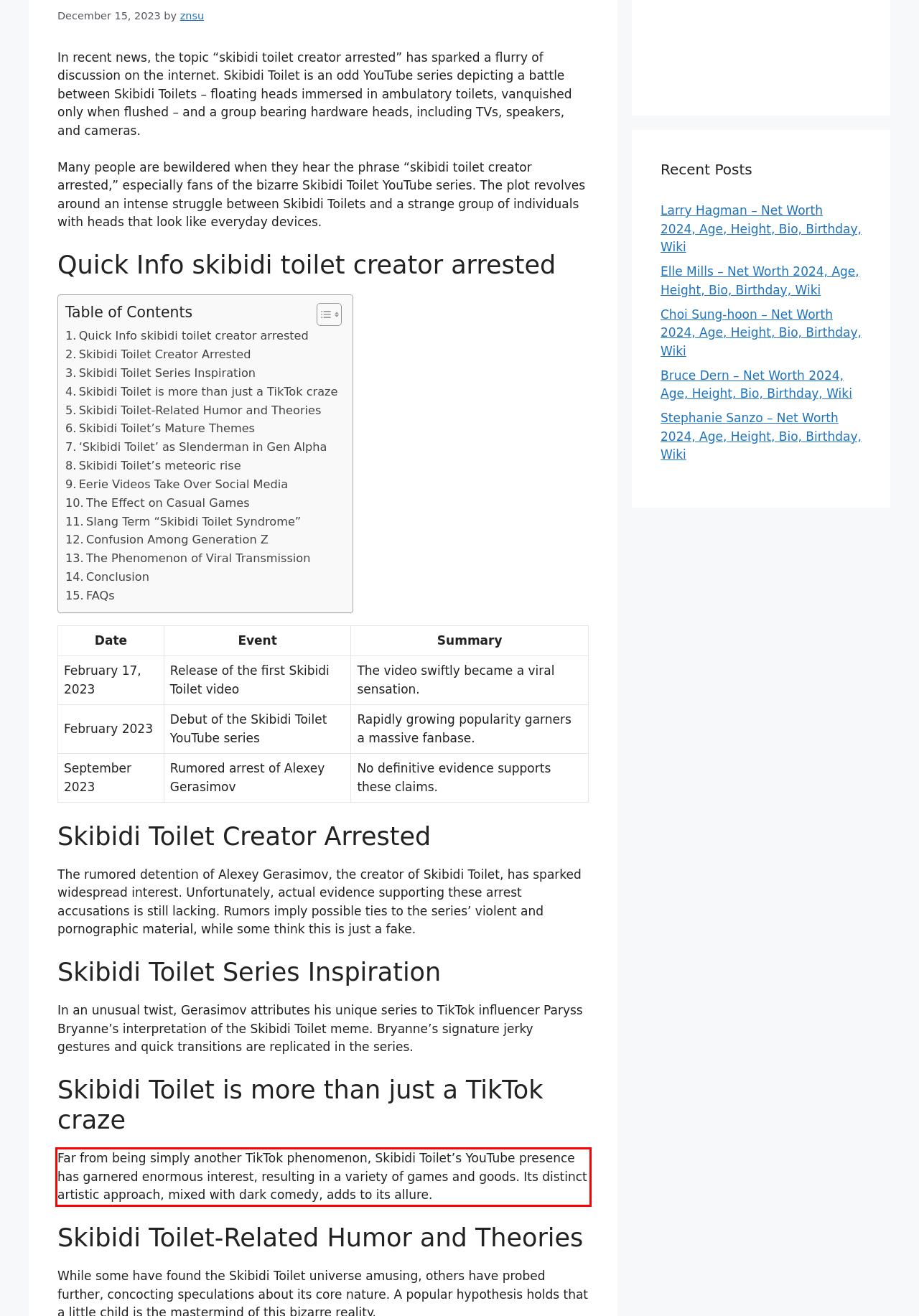Locate the red bounding box in the provided webpage screenshot and use OCR to determine the text content inside it.

Far from being simply another TikTok phenomenon, Skibidi Toilet’s YouTube presence has garnered enormous interest, resulting in a variety of games and goods. Its distinct artistic approach, mixed with dark comedy, adds to its allure.